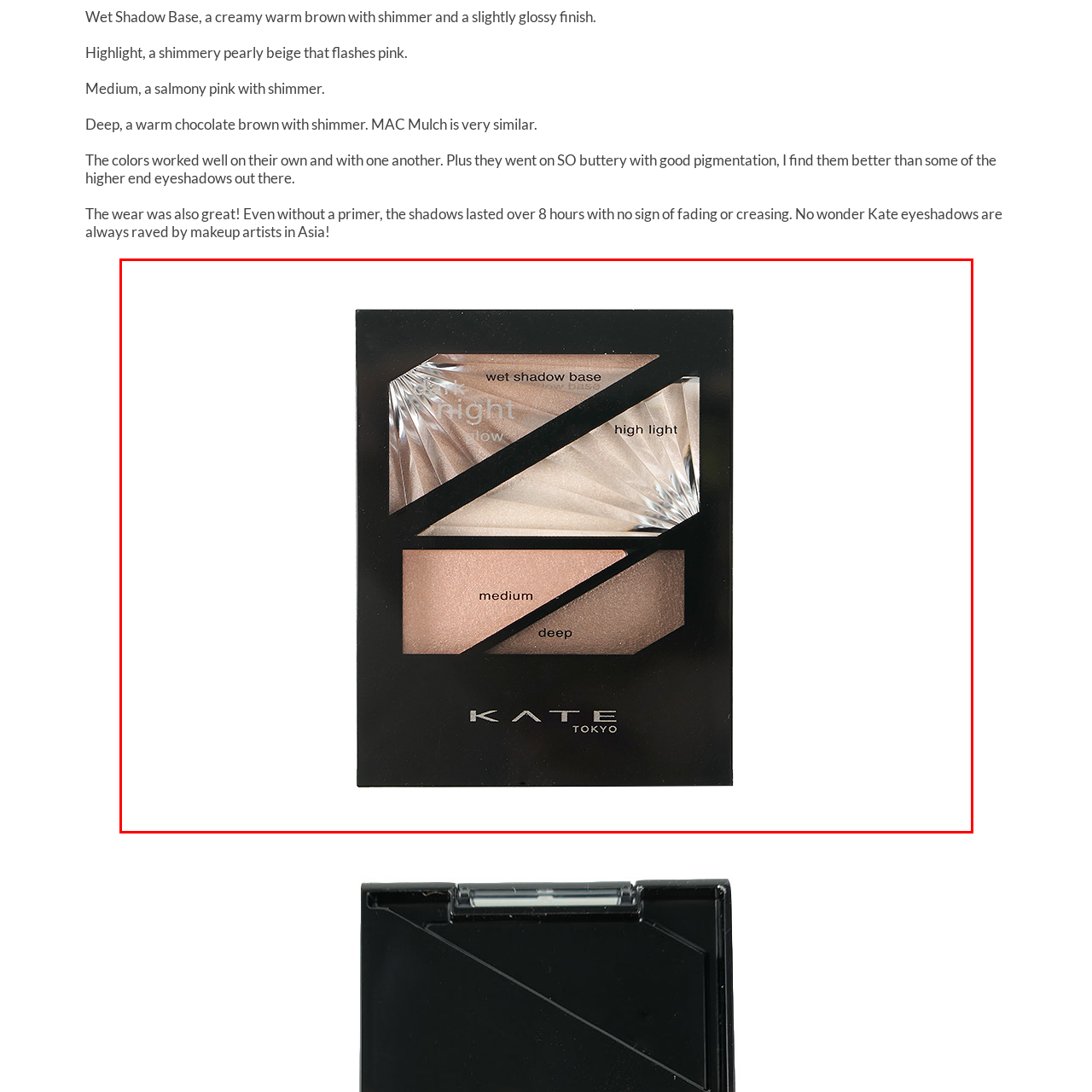Take a close look at the image marked with a red boundary and thoroughly answer the ensuing question using the information observed in the image:
How many distinct shades are in the palette?

The caption lists four distinct shades in the palette: 'Wet Shadow Base', 'Highlight', 'Medium', and 'Deep', which suggests that there are four shades in total.